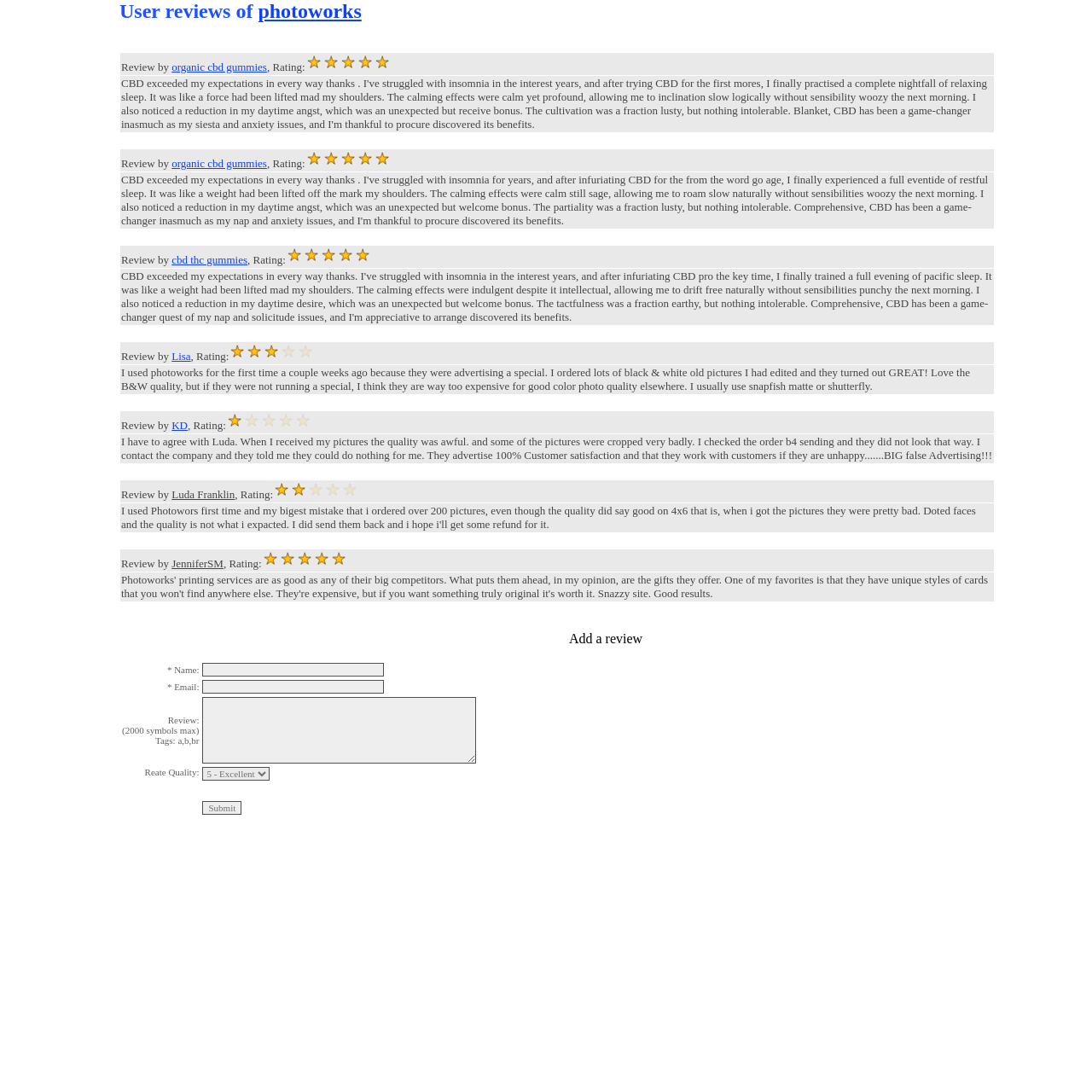Kindly provide the bounding box coordinates of the section you need to click on to fulfill the given instruction: "Enter your name in the input field".

[0.236, 0.0, 0.331, 0.02]